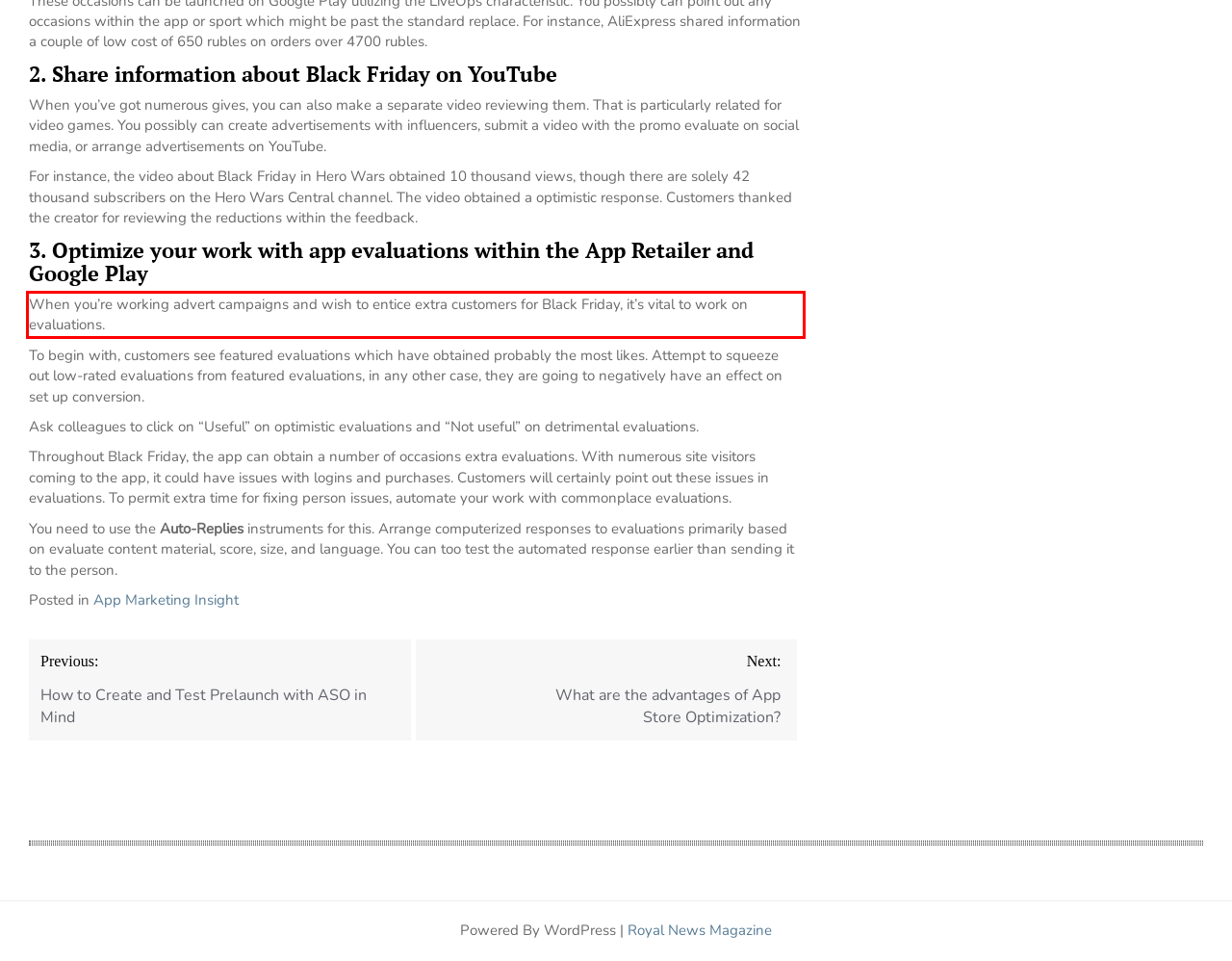Analyze the webpage screenshot and use OCR to recognize the text content in the red bounding box.

When you’re working advert campaigns and wish to entice extra customers for Black Friday, it’s vital to work on evaluations.